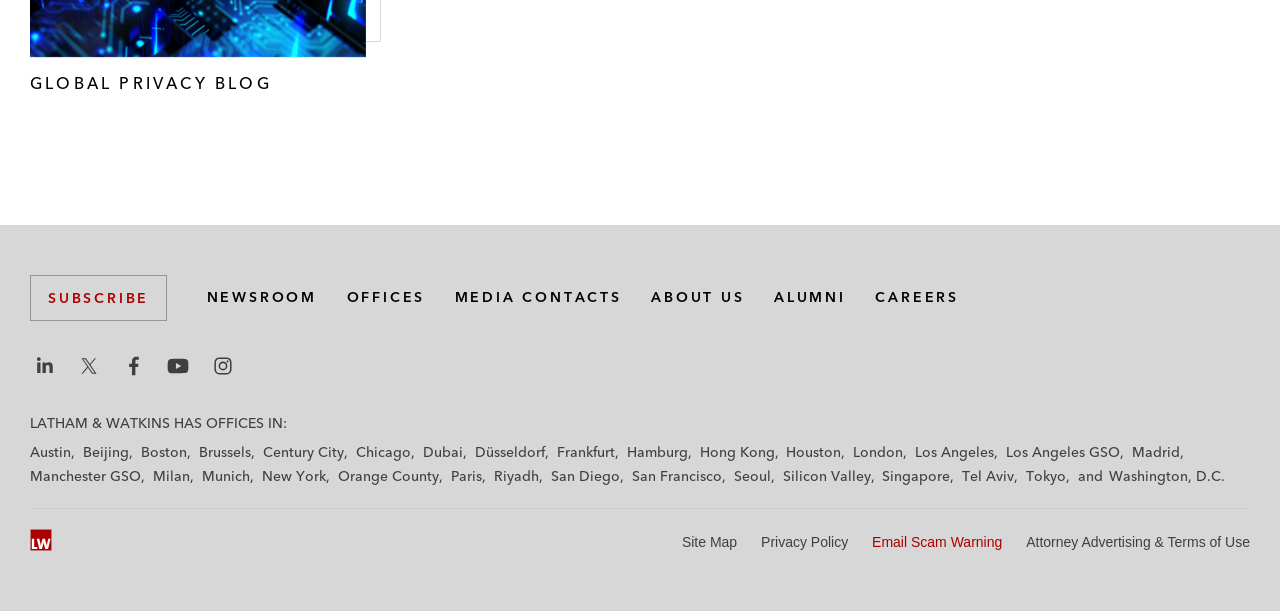Please identify the bounding box coordinates of the element that needs to be clicked to perform the following instruction: "Explore the office in Austin".

[0.023, 0.724, 0.055, 0.754]